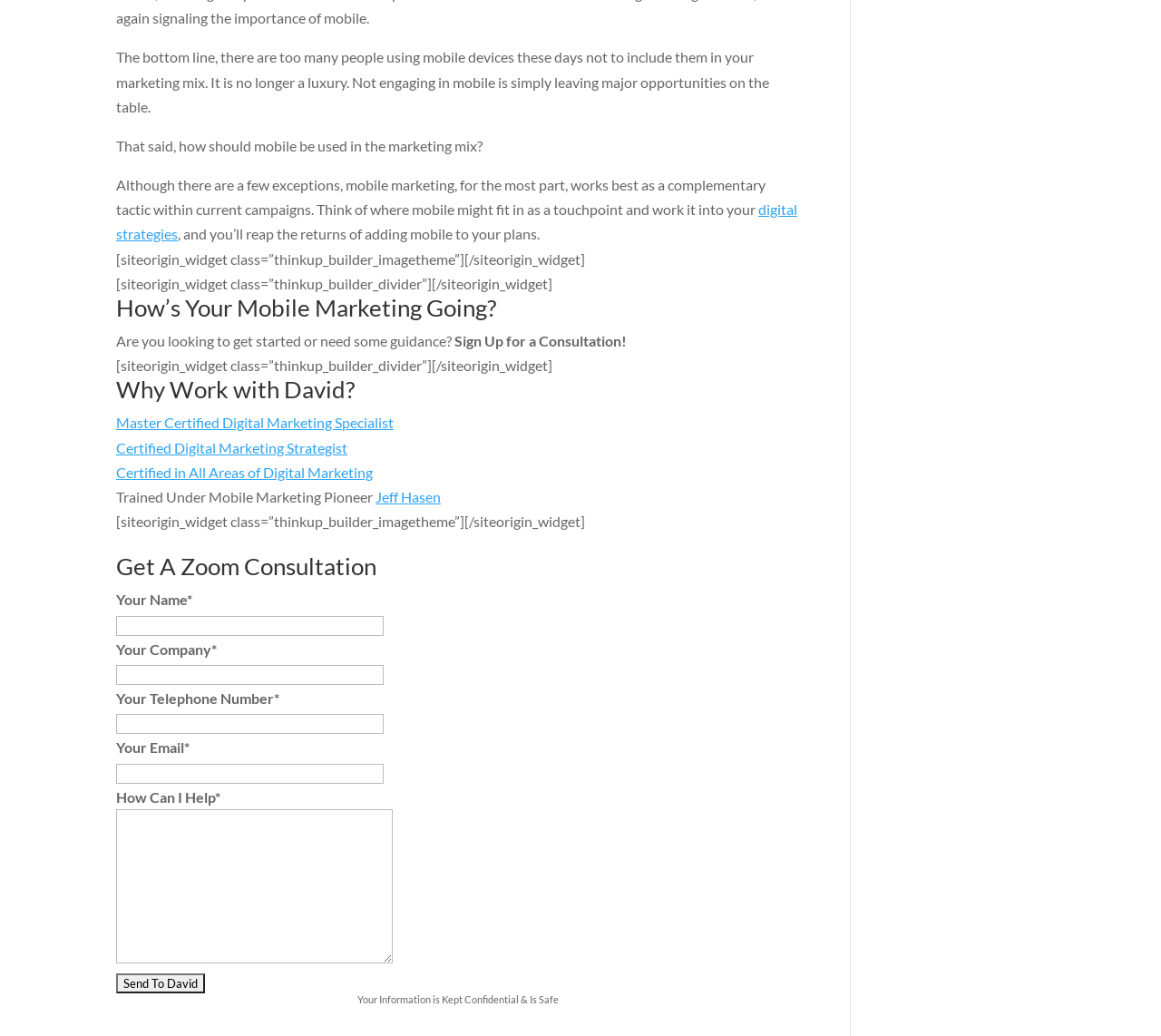What is the promise made to users who submit their information?
Provide a well-explained and detailed answer to the question.

The webpage promises that the user's information will be kept confidential and safe, as stated in the text 'Your Information is Kept Confidential & Is Safe'.